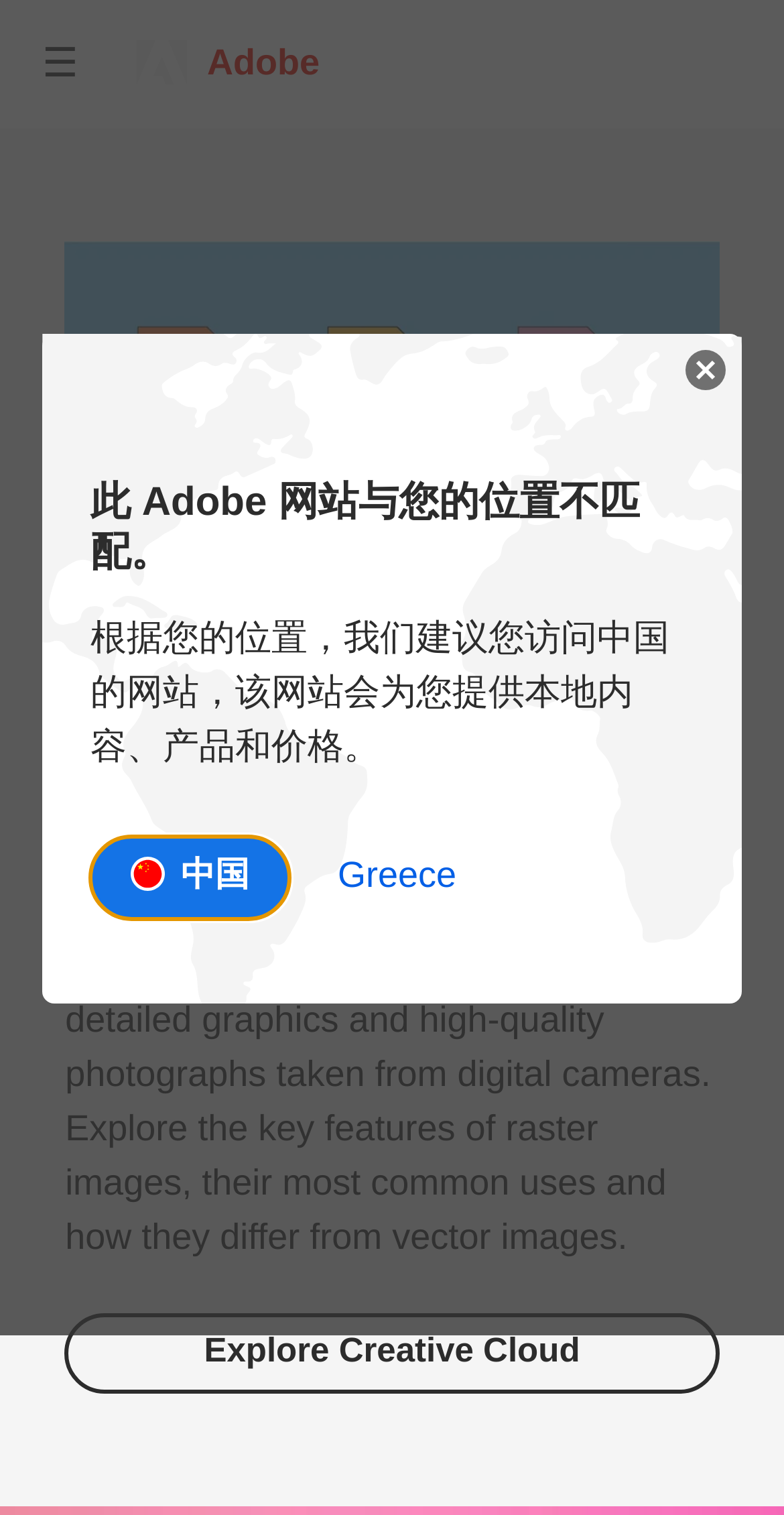What is the main topic of this webpage?
Using the information from the image, answer the question thoroughly.

Based on the webpage content, the main topic is raster image files, which is evident from the heading 'Raster files.' and the description that follows, explaining the key features of raster images.